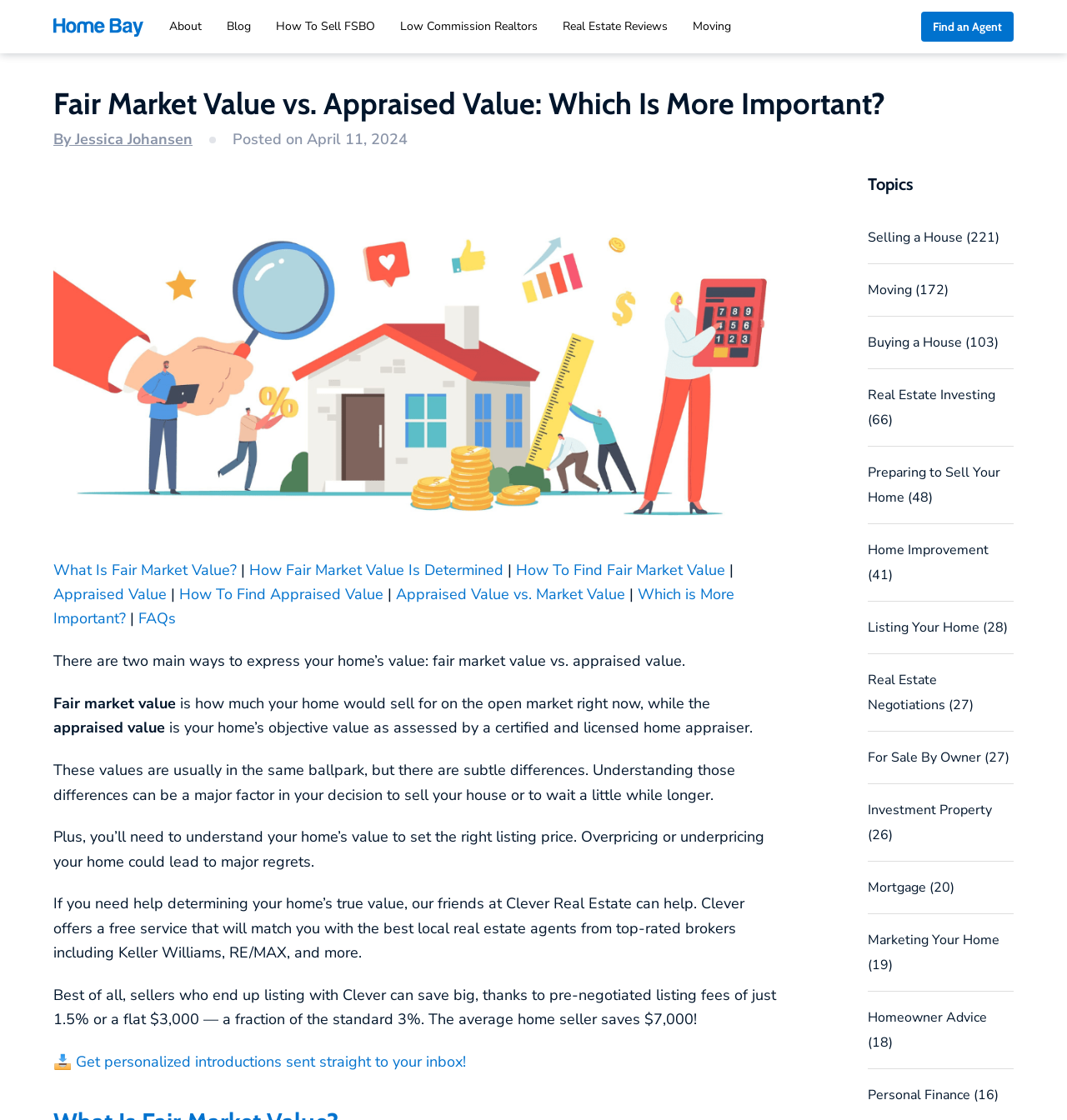Determine the bounding box coordinates for the UI element described. Format the coordinates as (top-left x, top-left y, bottom-right x, bottom-right y) and ensure all values are between 0 and 1. Element description: Real Estate Reviews

[0.527, 0.008, 0.626, 0.04]